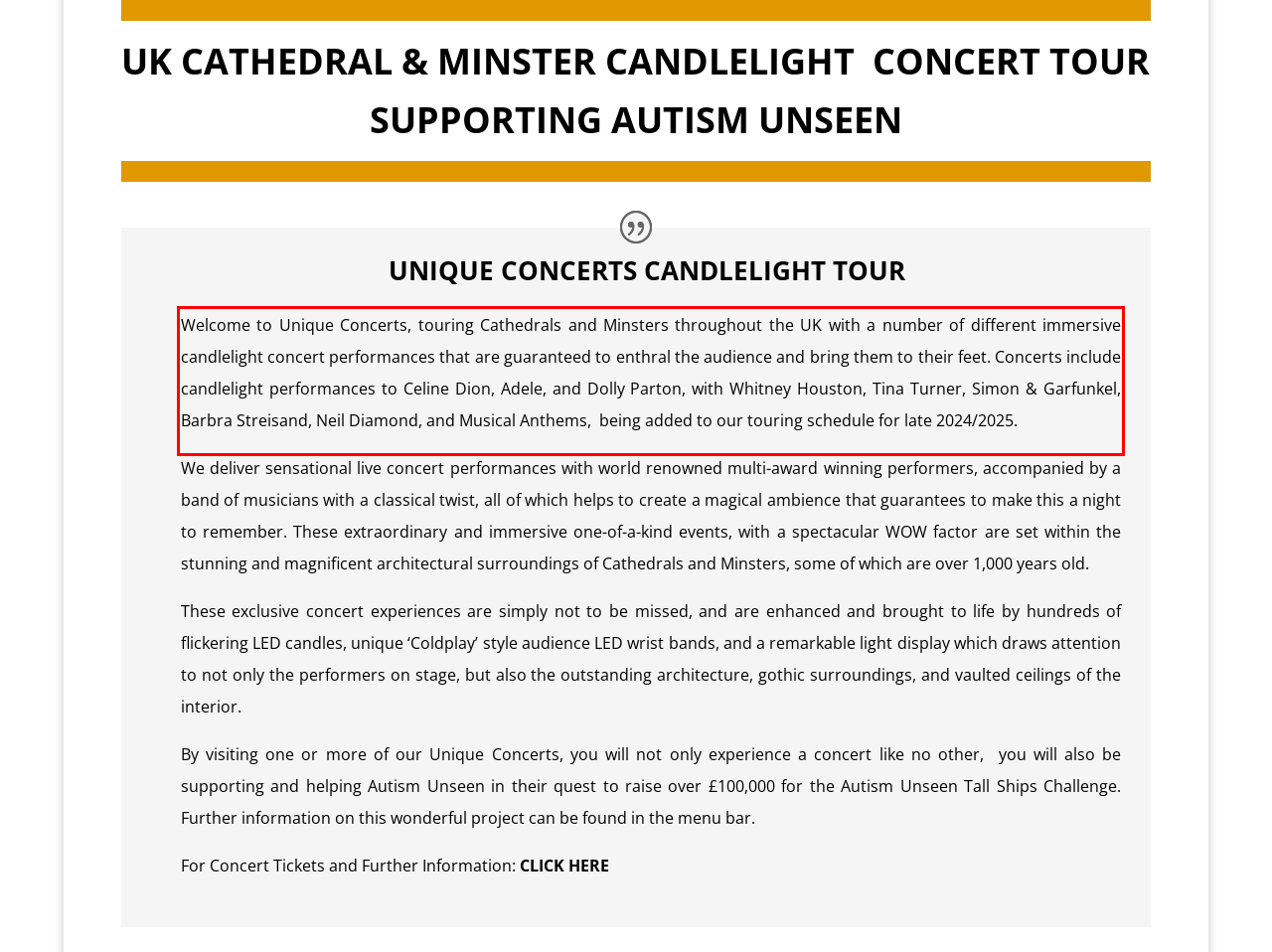Identify the text inside the red bounding box on the provided webpage screenshot by performing OCR.

Welcome to Unique Concerts, touring Cathedrals and Minsters throughout the UK with a number of different immersive candlelight concert performances that are guaranteed to enthral the audience and bring them to their feet. Concerts include candlelight performances to Celine Dion, Adele, and Dolly Parton, with Whitney Houston, Tina Turner, Simon & Garfunkel, Barbra Streisand, Neil Diamond, and Musical Anthems, being added to our touring schedule for late 2024/2025.